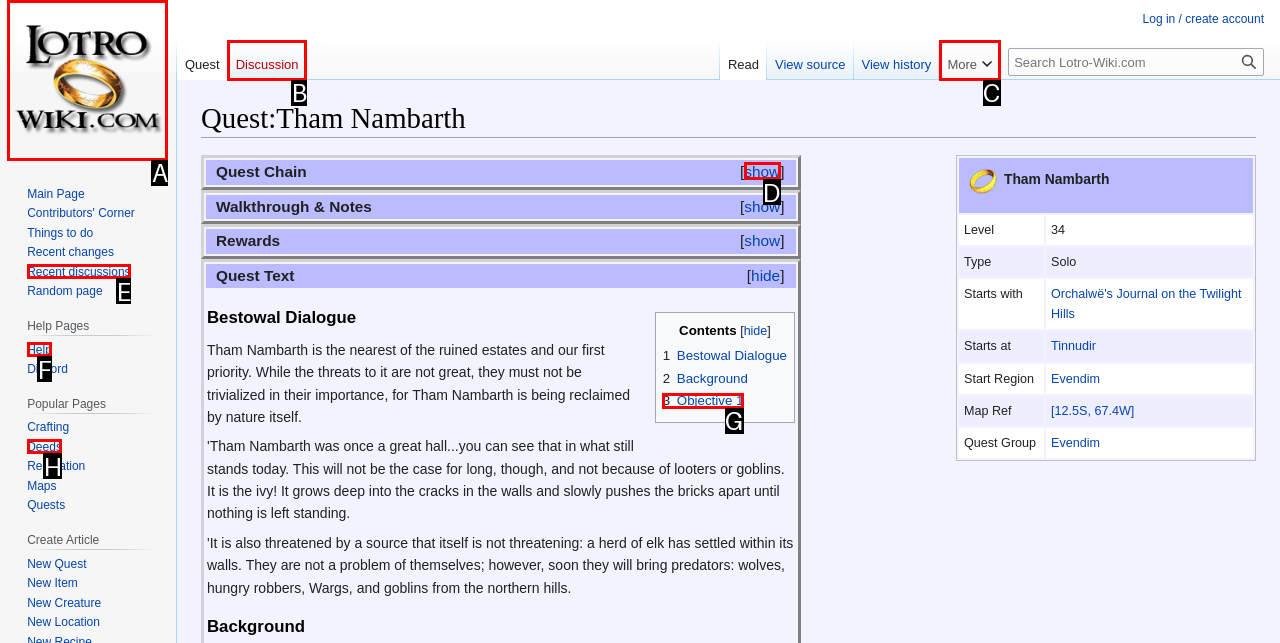Which HTML element should be clicked to complete the following task: Visit the main page?
Answer with the letter corresponding to the correct choice.

A